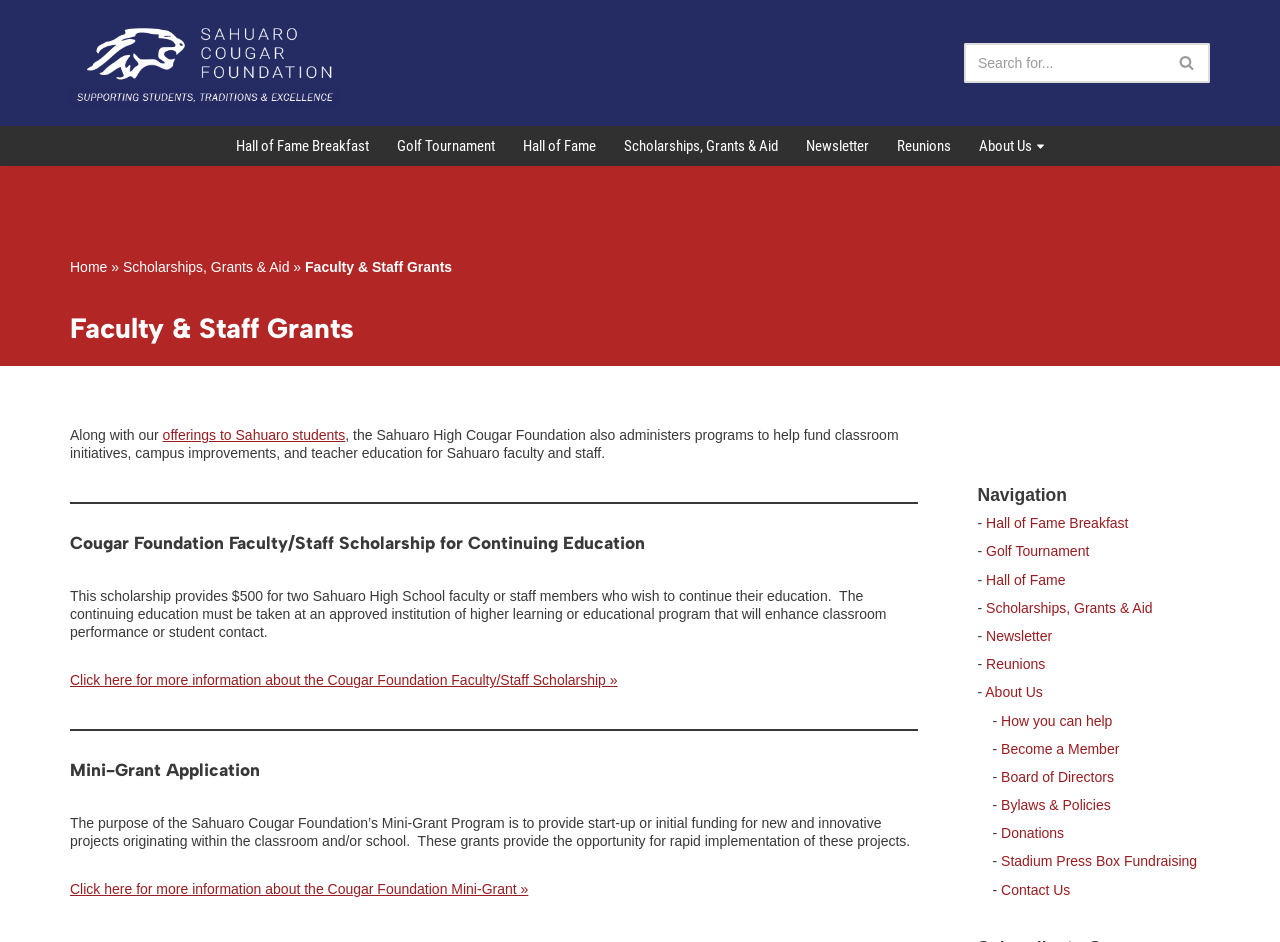How much does the Cougar Foundation Faculty/Staff Scholarship provide?
Offer a detailed and exhaustive answer to the question.

I found the answer by reading the text under the heading 'Cougar Foundation Faculty/Staff Scholarship for Continuing Education', which states that the scholarship provides $500 for two Sahuaro High School faculty or staff members who wish to continue their education.